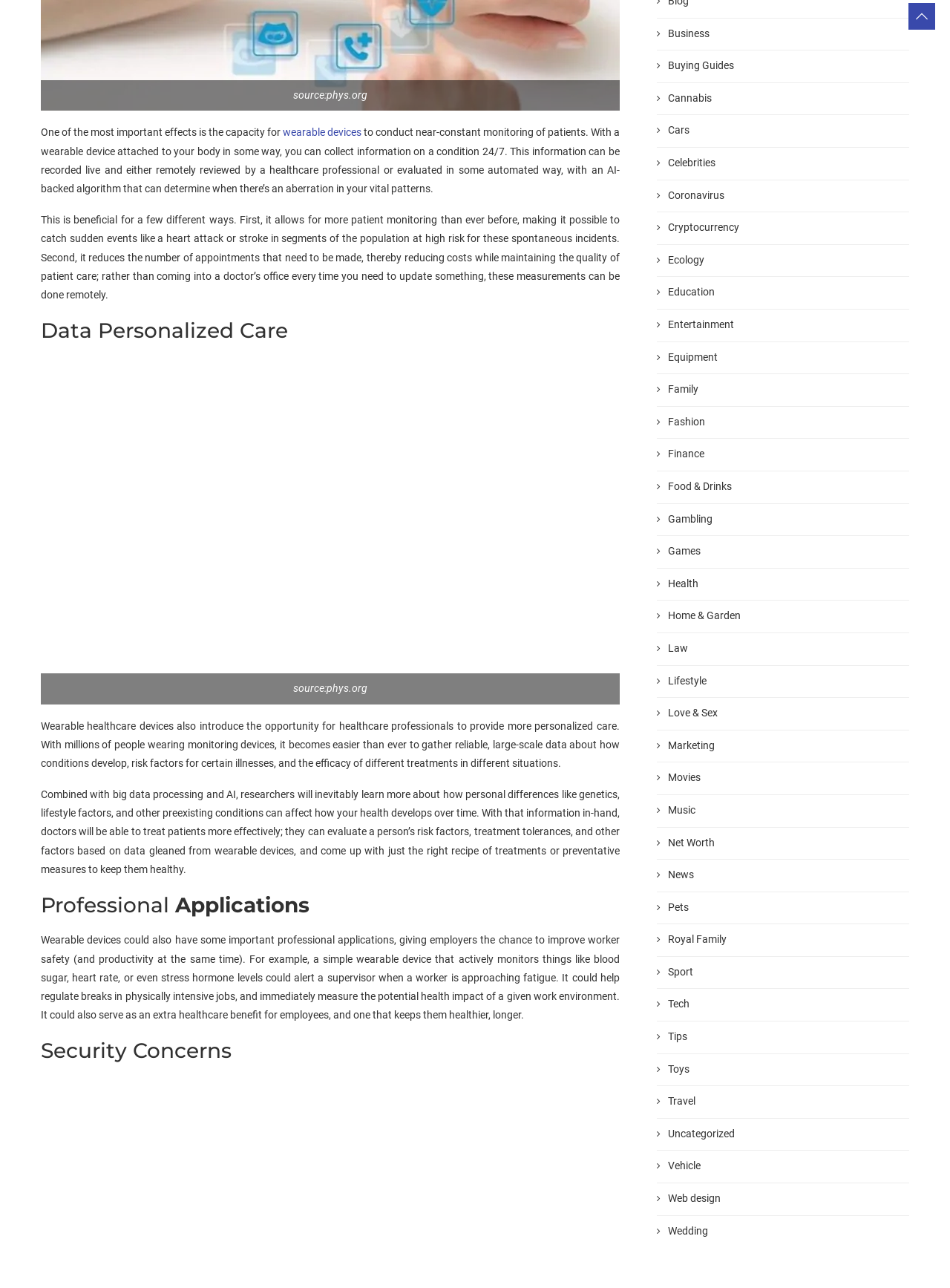Locate the bounding box of the UI element based on this description: "wearable devices". Provide four float numbers between 0 and 1 as [left, top, right, bottom].

[0.298, 0.098, 0.38, 0.107]